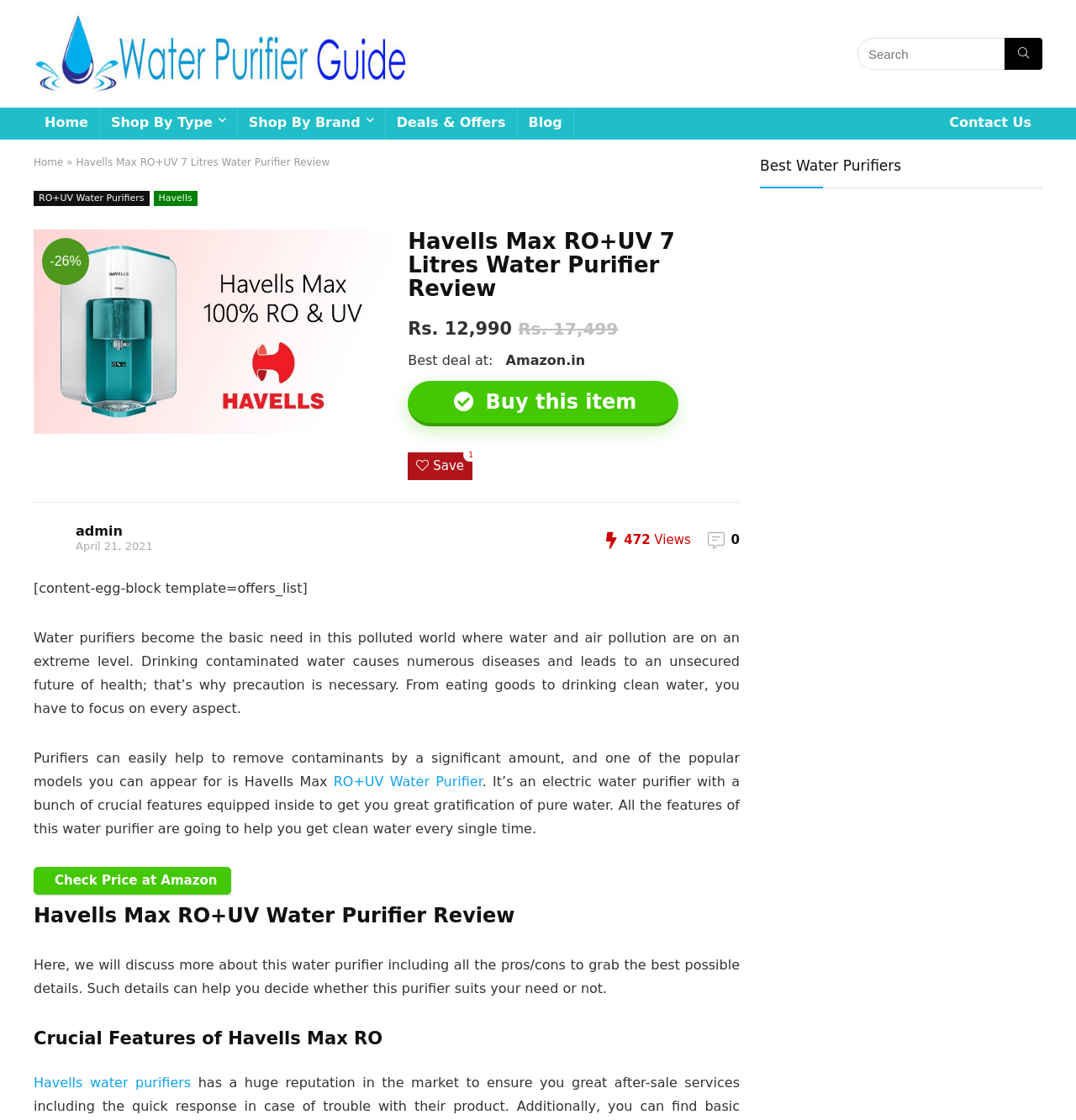Identify the bounding box for the UI element described as: "Home". The coordinates should be four float numbers between 0 and 1, i.e., [left, top, right, bottom].

[0.031, 0.096, 0.092, 0.125]